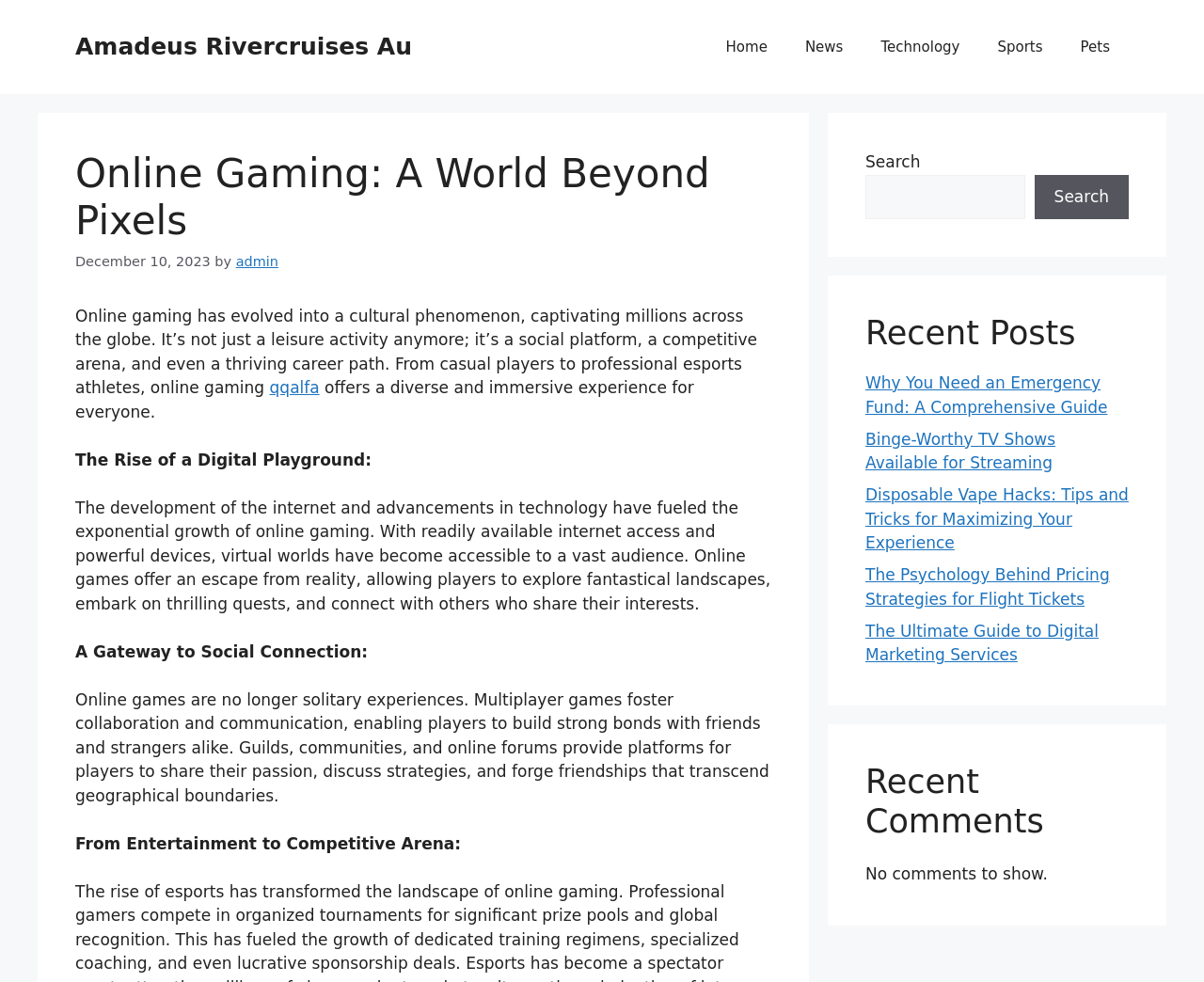What is the date of the article?
Can you offer a detailed and complete answer to this question?

I found the date of the article by looking at the 'time' element, which contains the text 'December 10, 2023'.